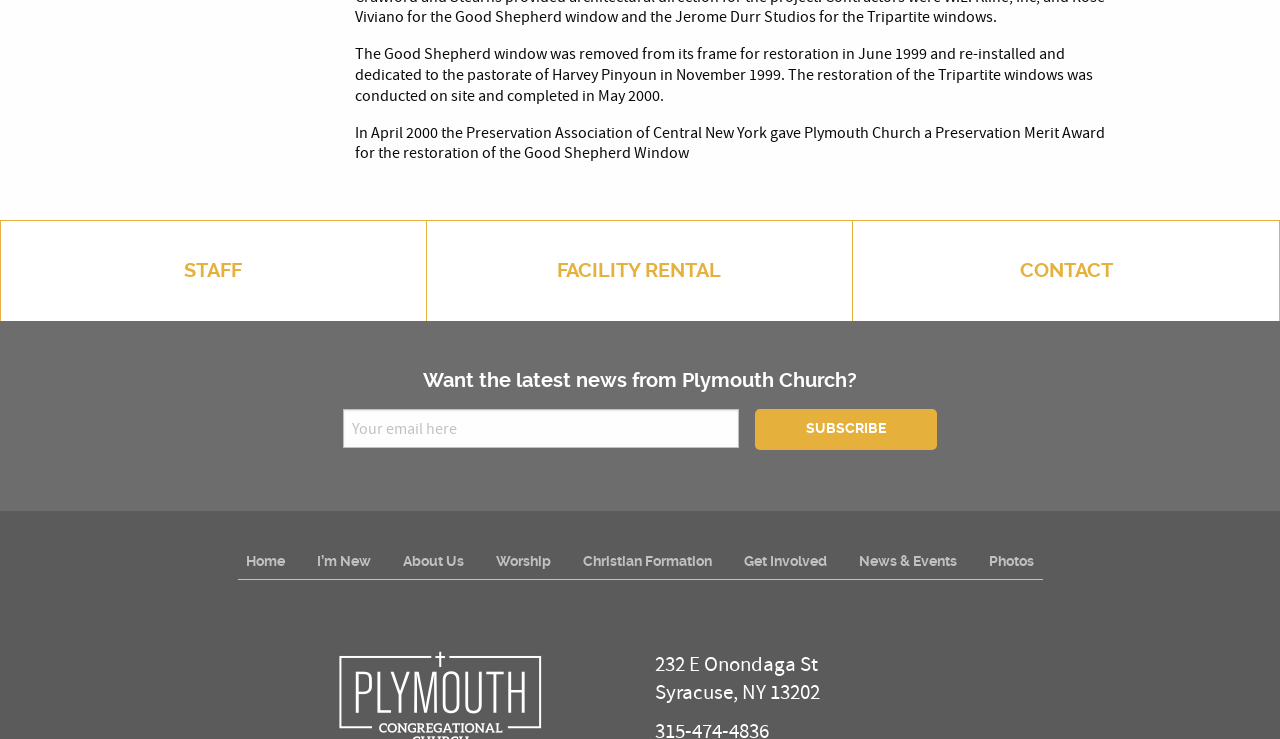How many links are in the bottom navigation menu?
Using the image, provide a detailed and thorough answer to the question.

I counted the number of link elements with y-coordinates between 0.735 and 0.784, which are the links 'Home', 'I’m New', 'About Us', 'Worship', 'Christian Formation', 'Get Involved', 'News & Events', and 'Photos'.